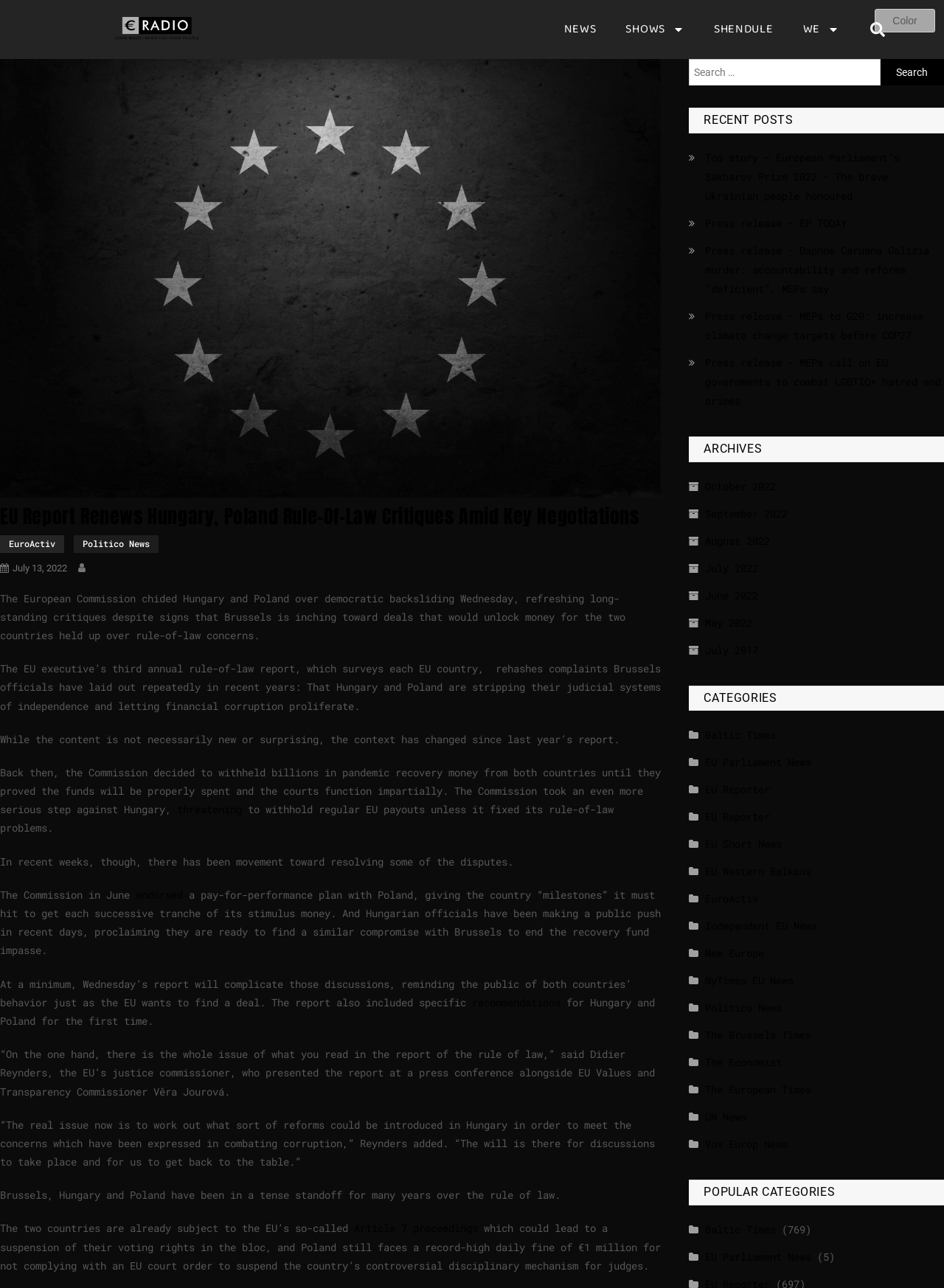Identify the bounding box for the UI element described as: "Privacy Policy". Ensure the coordinates are four float numbers between 0 and 1, formatted as [left, top, right, bottom].

None